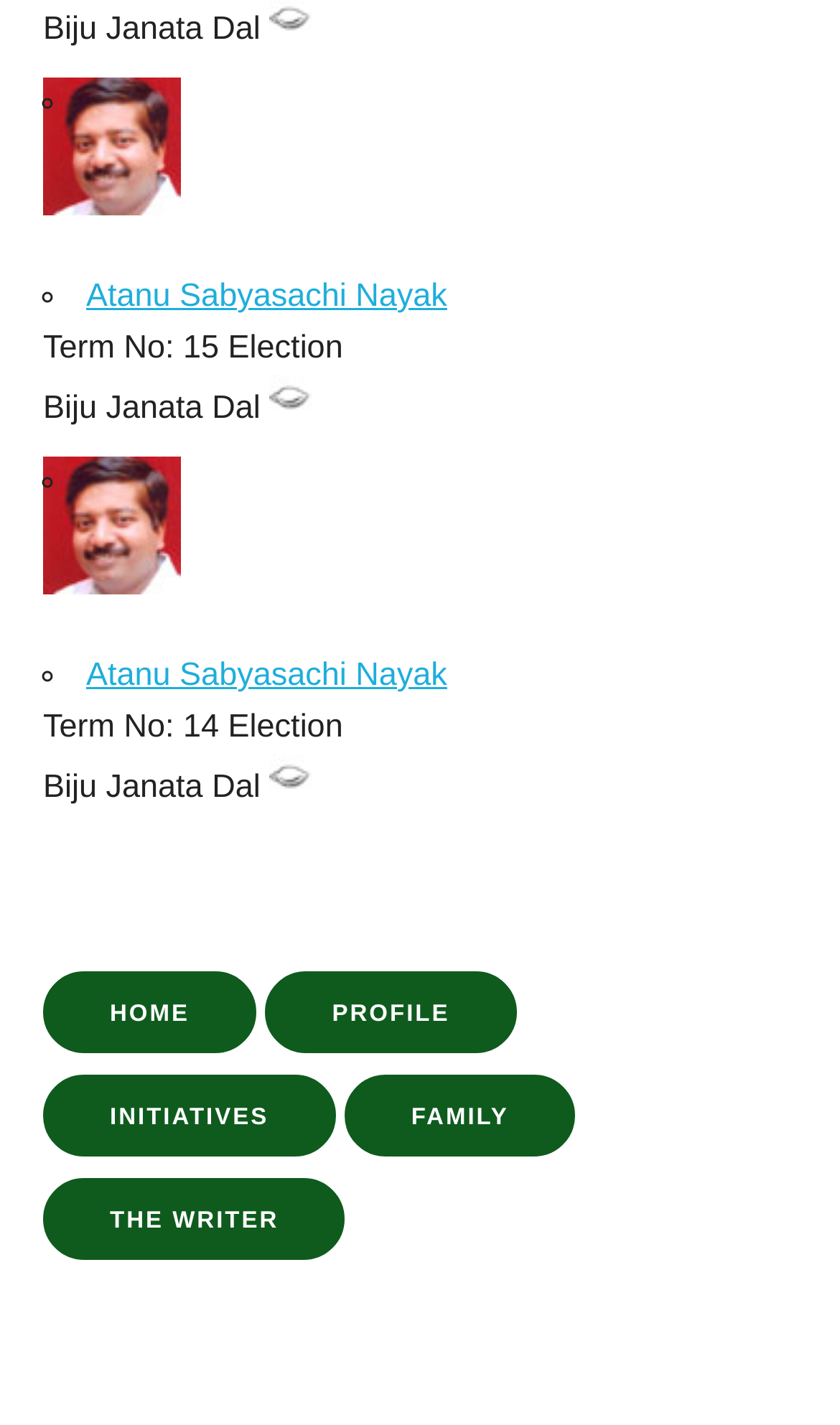What is the name of the person mentioned on the webpage?
Answer the question with a detailed explanation, including all necessary information.

I looked at the link elements and found that the name 'Atanu Sabyasachi Nayak' is mentioned as a link on the webpage.